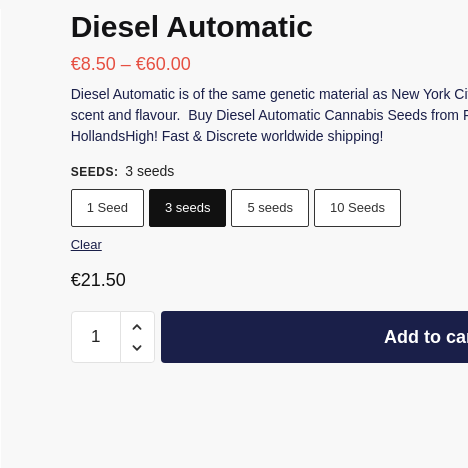Please provide a brief answer to the question using only one word or phrase: 
How many seeds are available for selection?

4 options